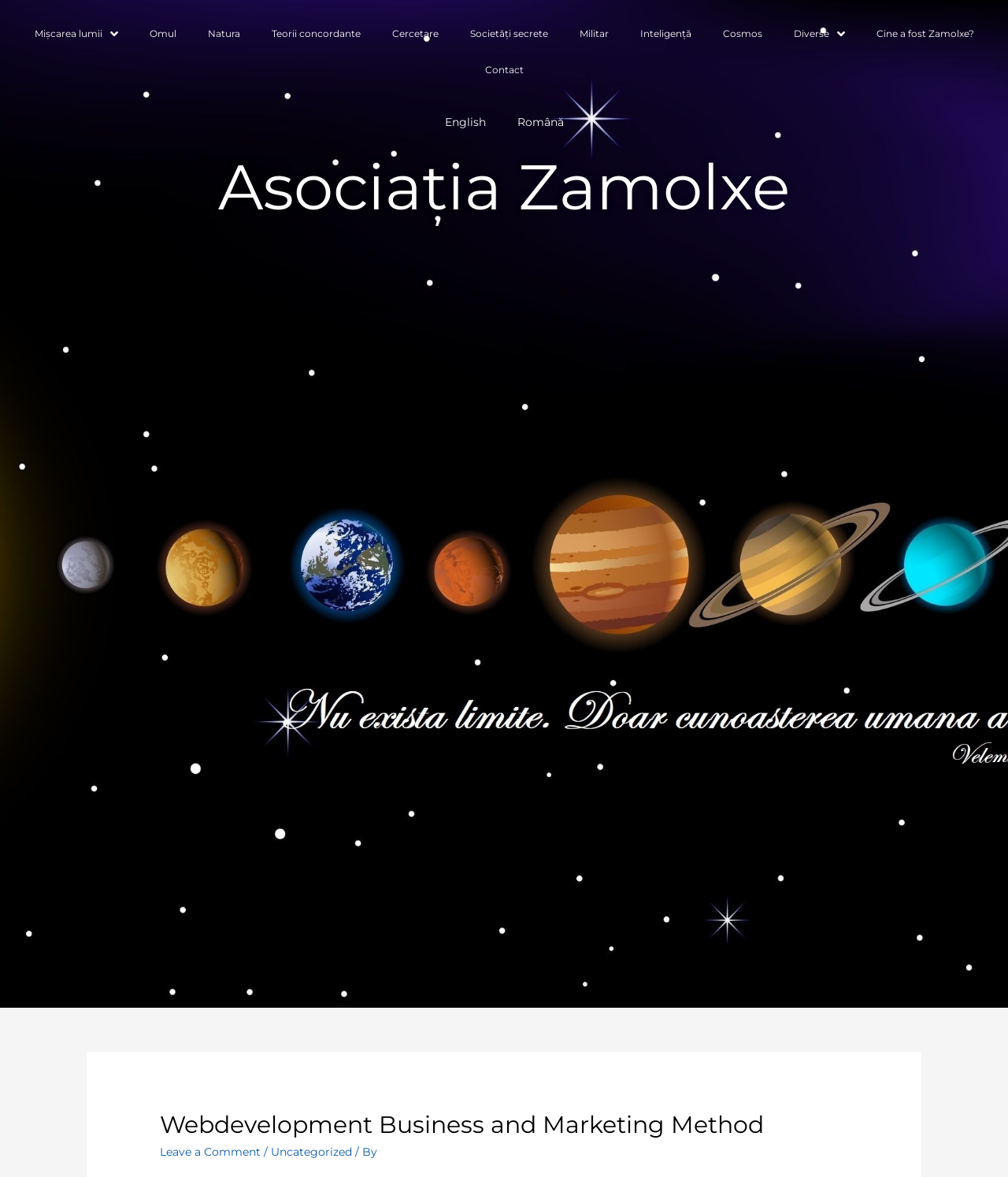Given the content of the image, can you provide a detailed answer to the question?
What is the language of the webpage?

I inferred the language of the webpage by looking at the text on the webpage, which appears to be in Romanian. Additionally, there are links to switch to English, which suggests that the default language is Romanian.